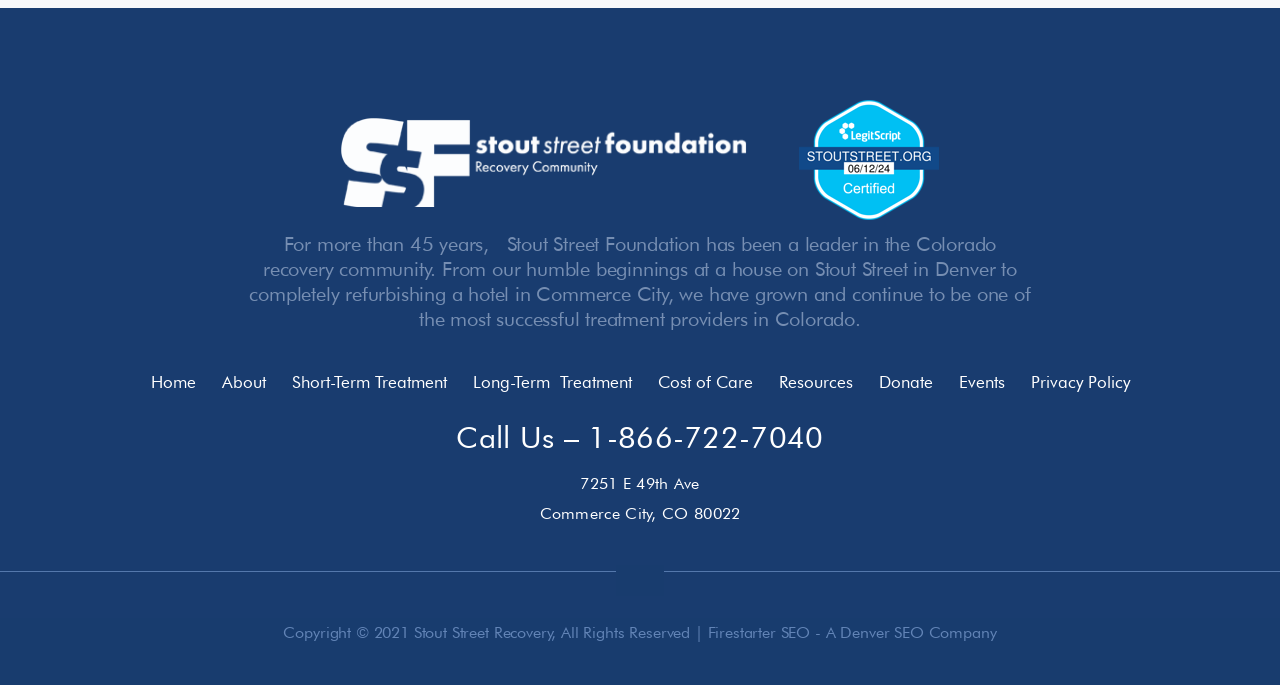Determine the bounding box coordinates of the UI element that matches the following description: "Short-Term Treatment". The coordinates should be four float numbers between 0 and 1 in the format [left, top, right, bottom].

[0.228, 0.542, 0.349, 0.572]